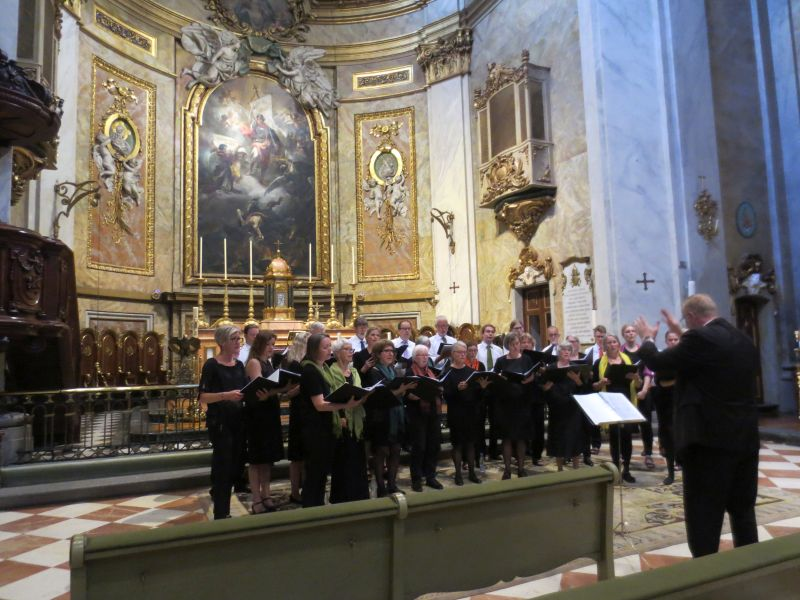What is above the altar in the Basilica? Analyze the screenshot and reply with just one word or a short phrase.

A large, dramatic painting